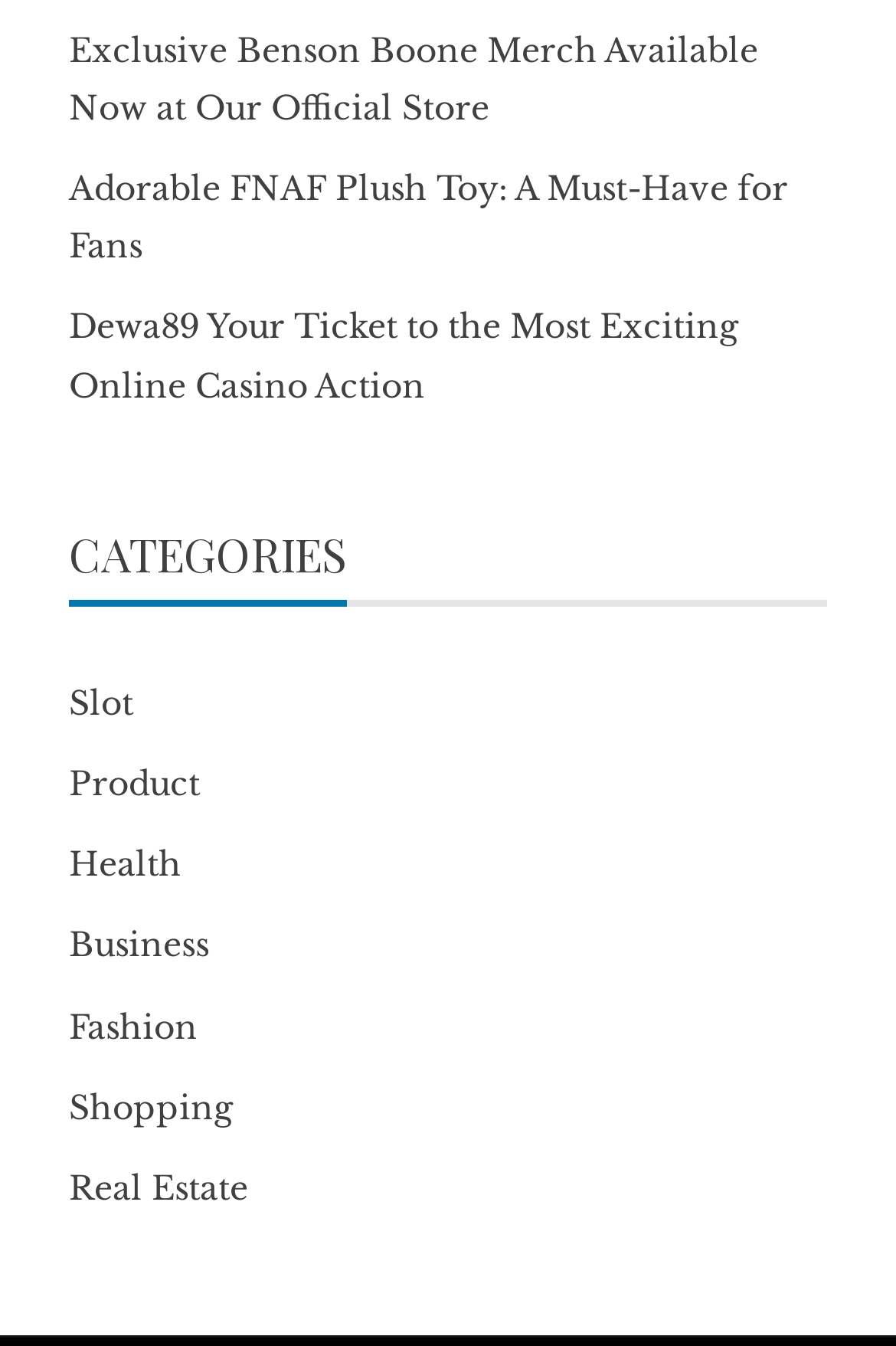What is the first link on the webpage?
Examine the screenshot and reply with a single word or phrase.

Exclusive Benson Boone Merch